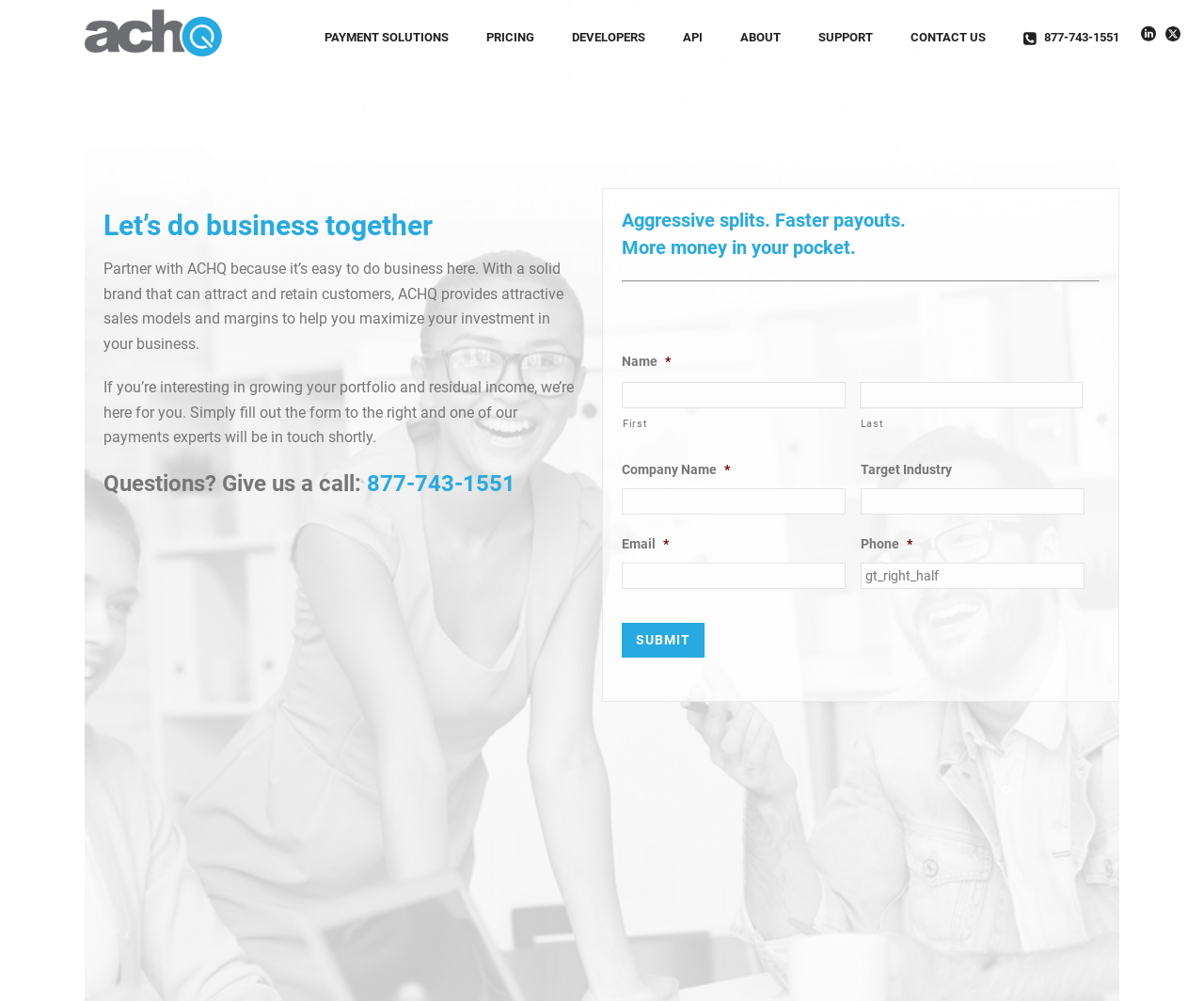Using the image as a reference, answer the following question in as much detail as possible:
What is the benefit of partnering with ACHQ?

According to the webpage, partnering with ACHQ provides benefits such as aggressive splits and faster payouts, which can result in more money in one's pocket. This suggests that ACHQ offers a competitive payment processing model that can attract and retain customers.